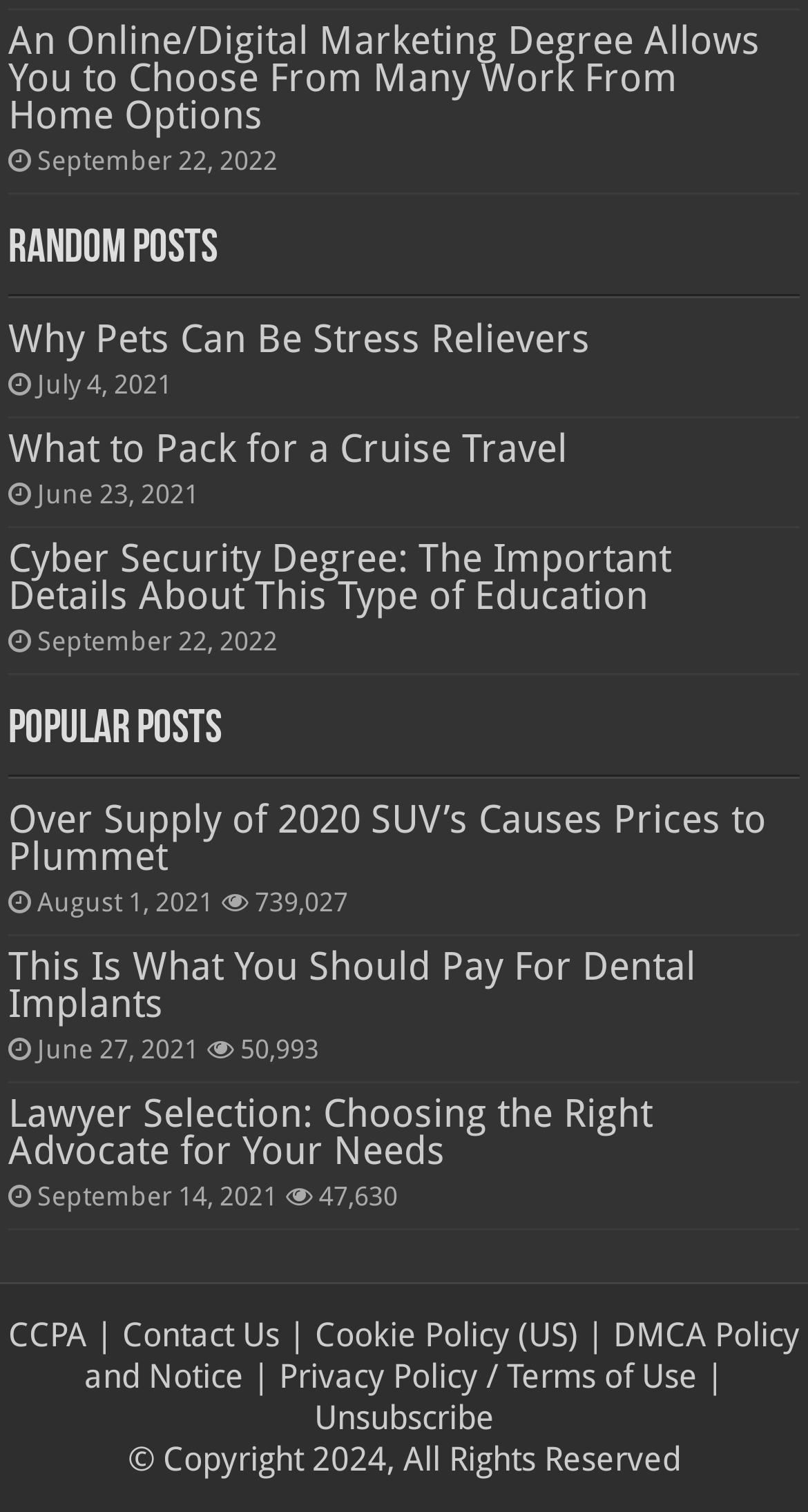Could you indicate the bounding box coordinates of the region to click in order to complete this instruction: "Check 'Popular Posts'".

[0.01, 0.467, 0.99, 0.499]